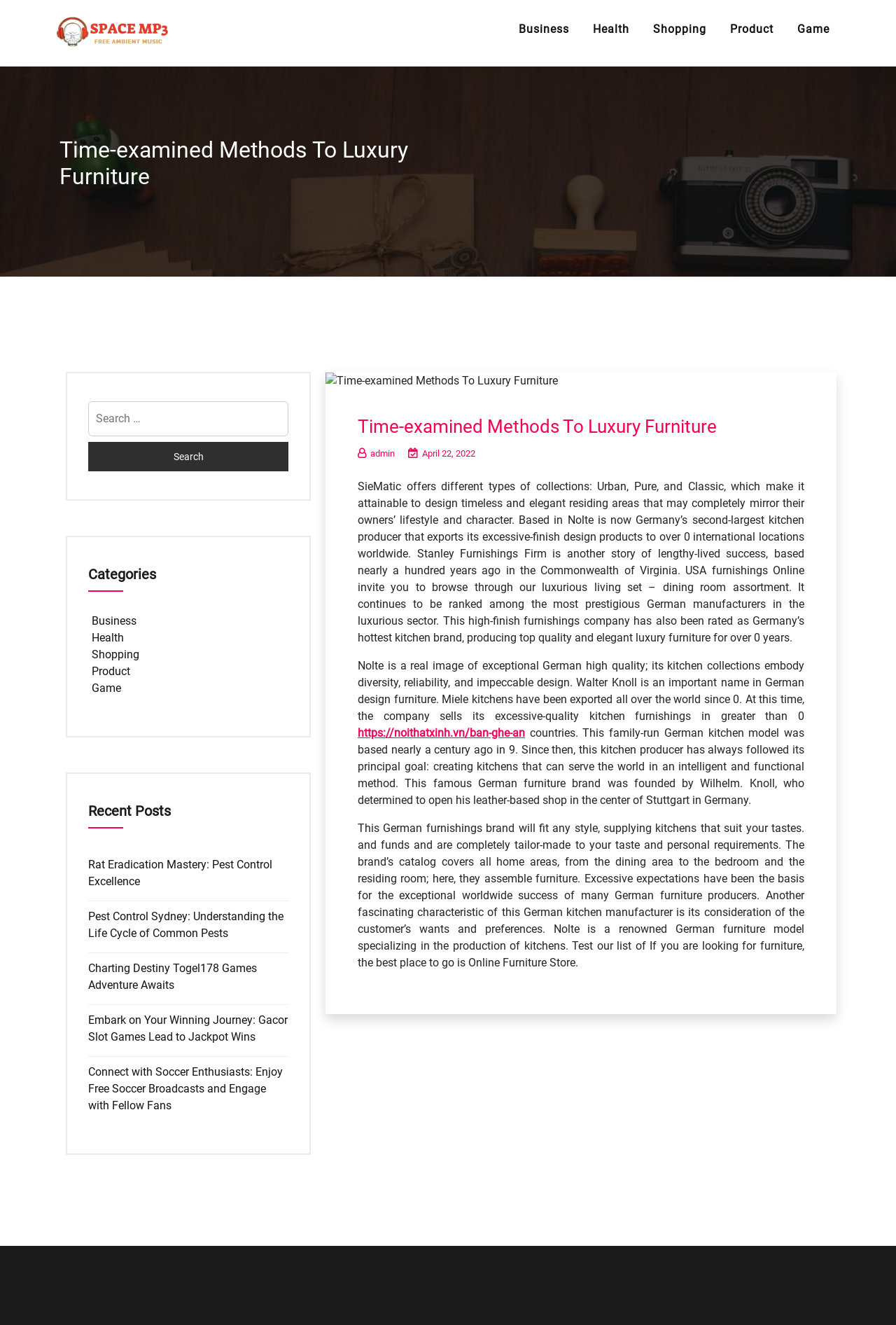Specify the bounding box coordinates of the element's area that should be clicked to execute the given instruction: "Search on the site". The coordinates should be four float numbers between 0 and 1, i.e., [left, top, right, bottom].

None